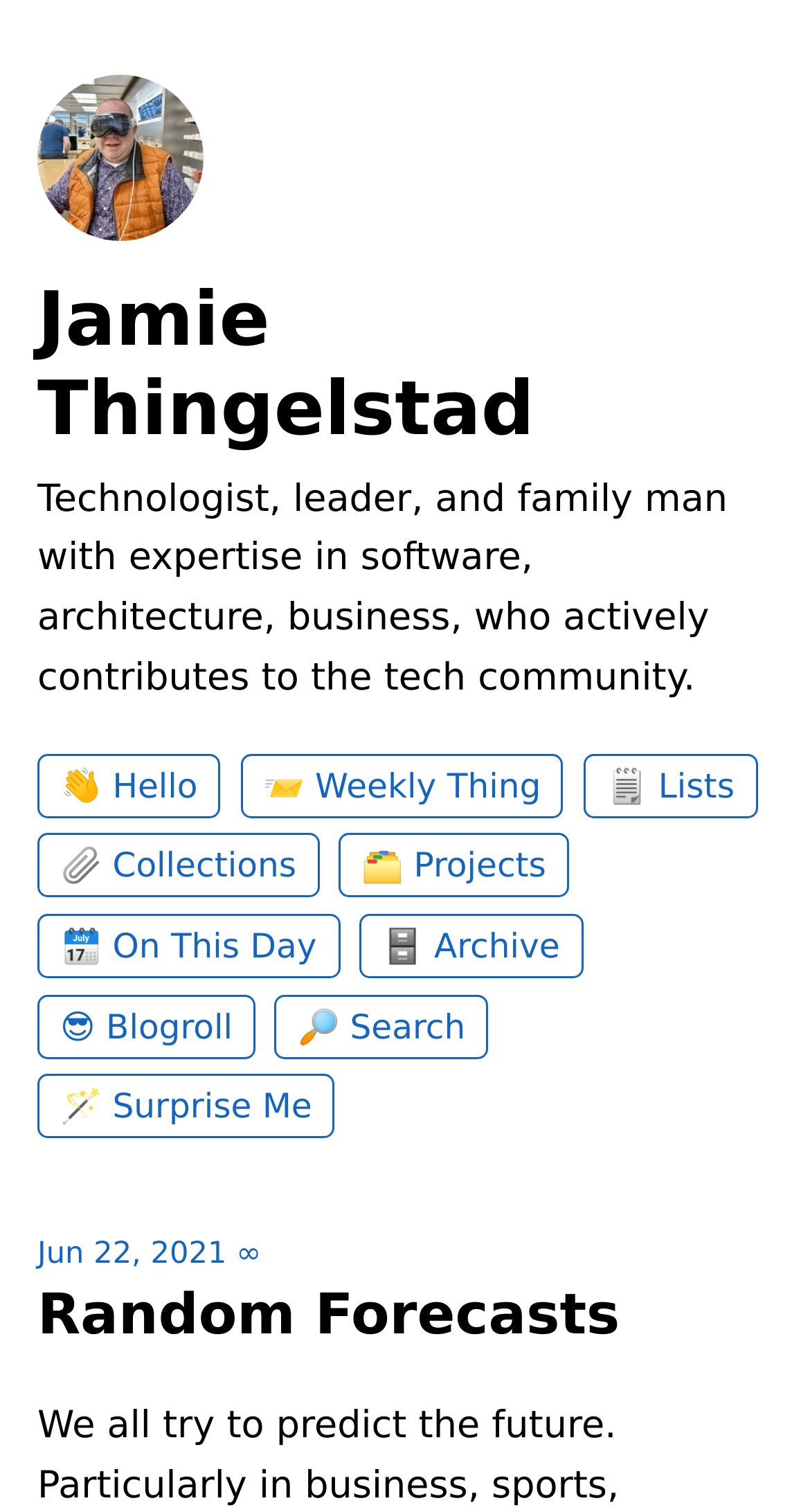Can you specify the bounding box coordinates of the area that needs to be clicked to fulfill the following instruction: "read the blog post from Jun 22, 2021"?

[0.046, 0.819, 0.322, 0.841]